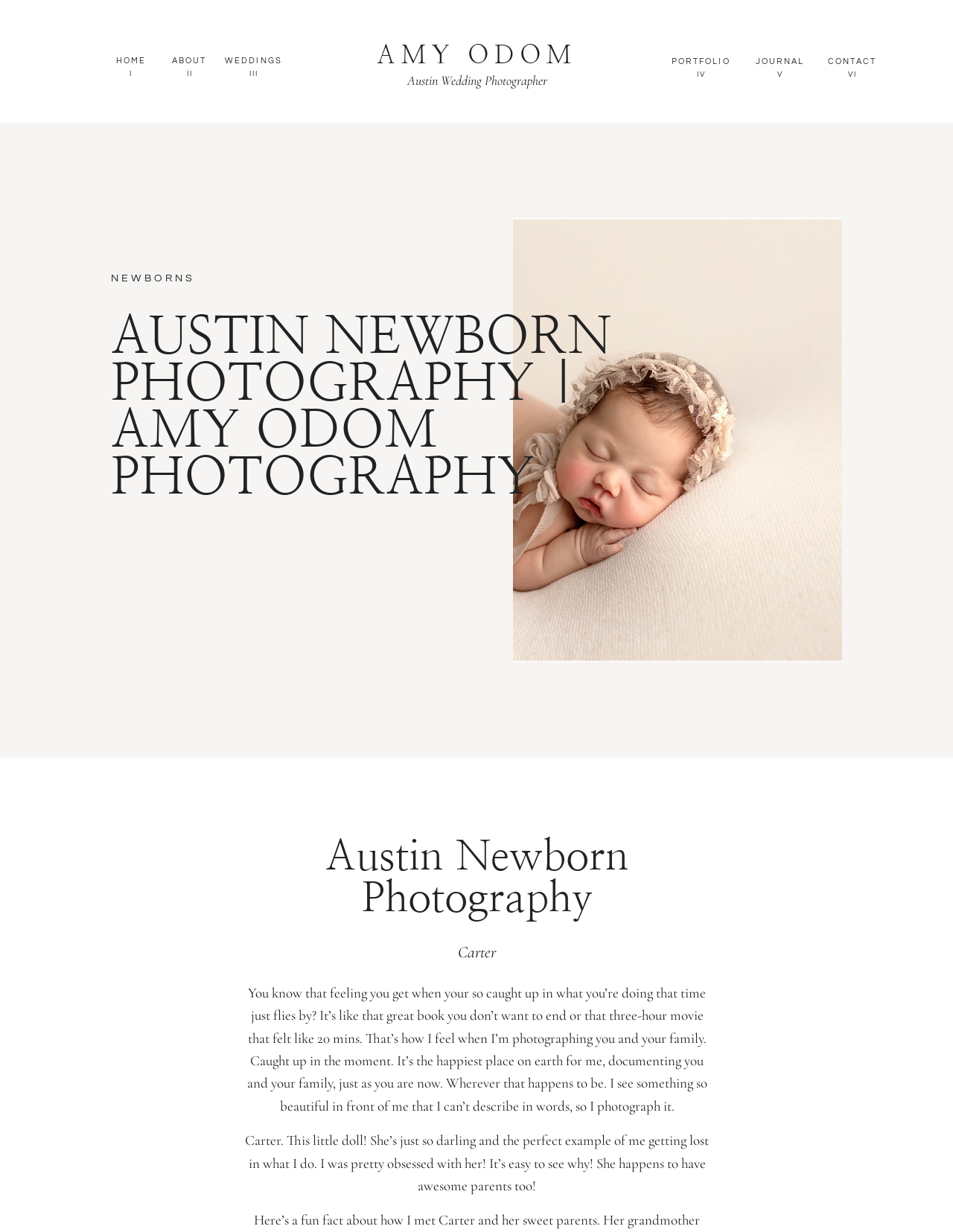Please identify the bounding box coordinates of the element's region that I should click in order to complete the following instruction: "Learn more about ABOUT". The bounding box coordinates consist of four float numbers between 0 and 1, i.e., [left, top, right, bottom].

[0.169, 0.044, 0.228, 0.054]